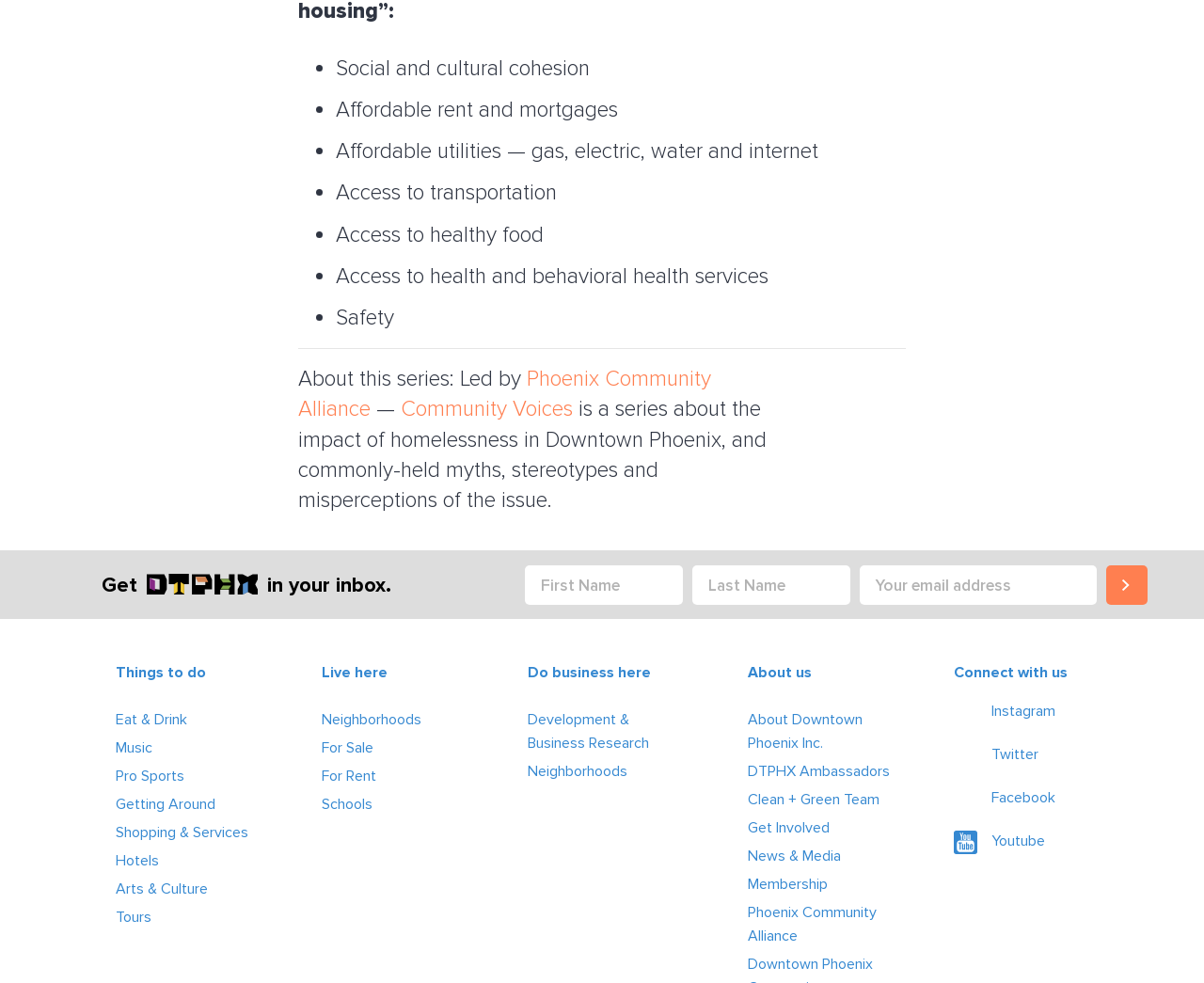Based on the description "Get Involved", find the bounding box of the specified UI element.

[0.621, 0.831, 0.75, 0.855]